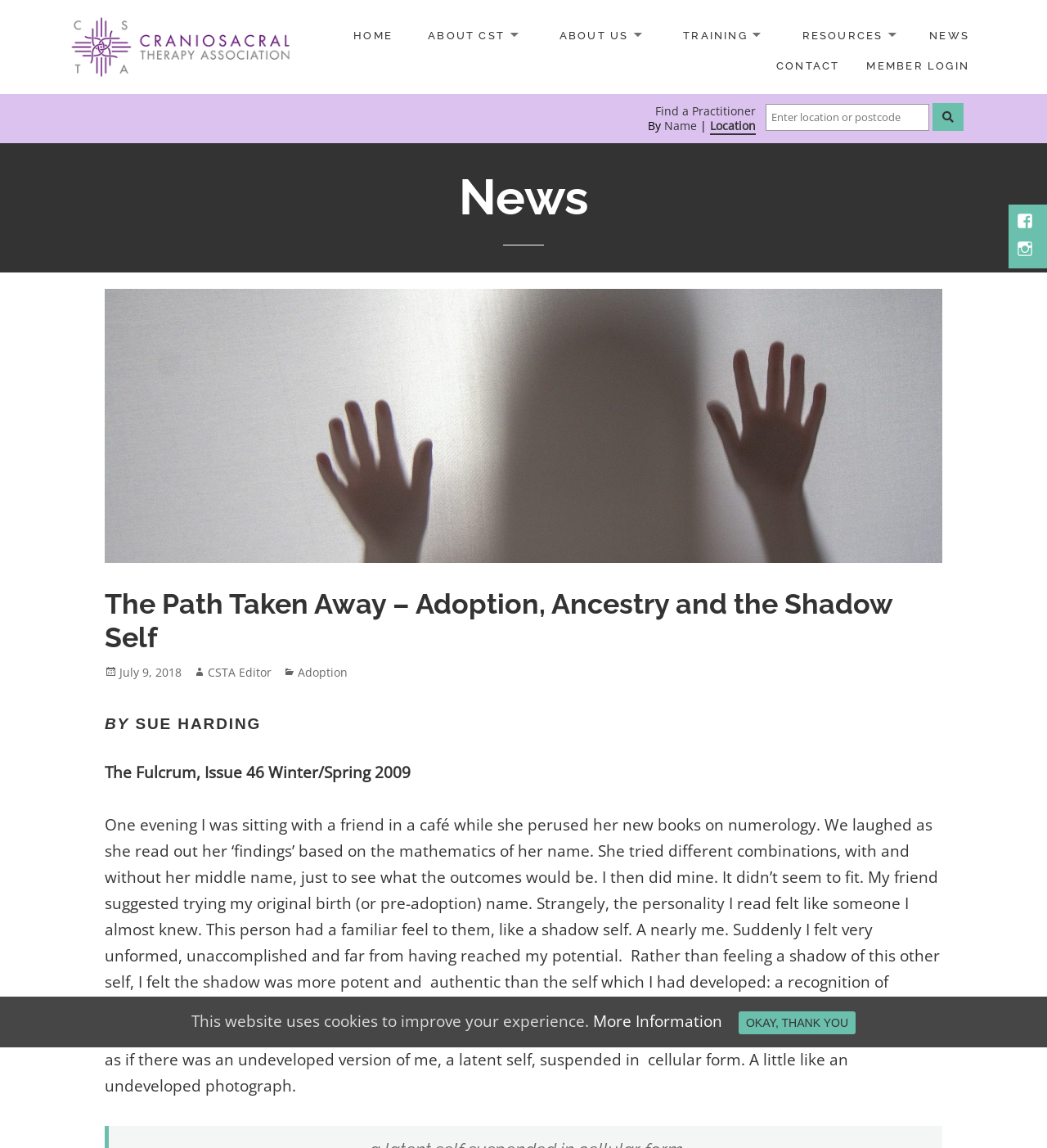Please locate the bounding box coordinates of the element that should be clicked to achieve the given instruction: "Login as a member".

[0.824, 0.05, 0.93, 0.067]